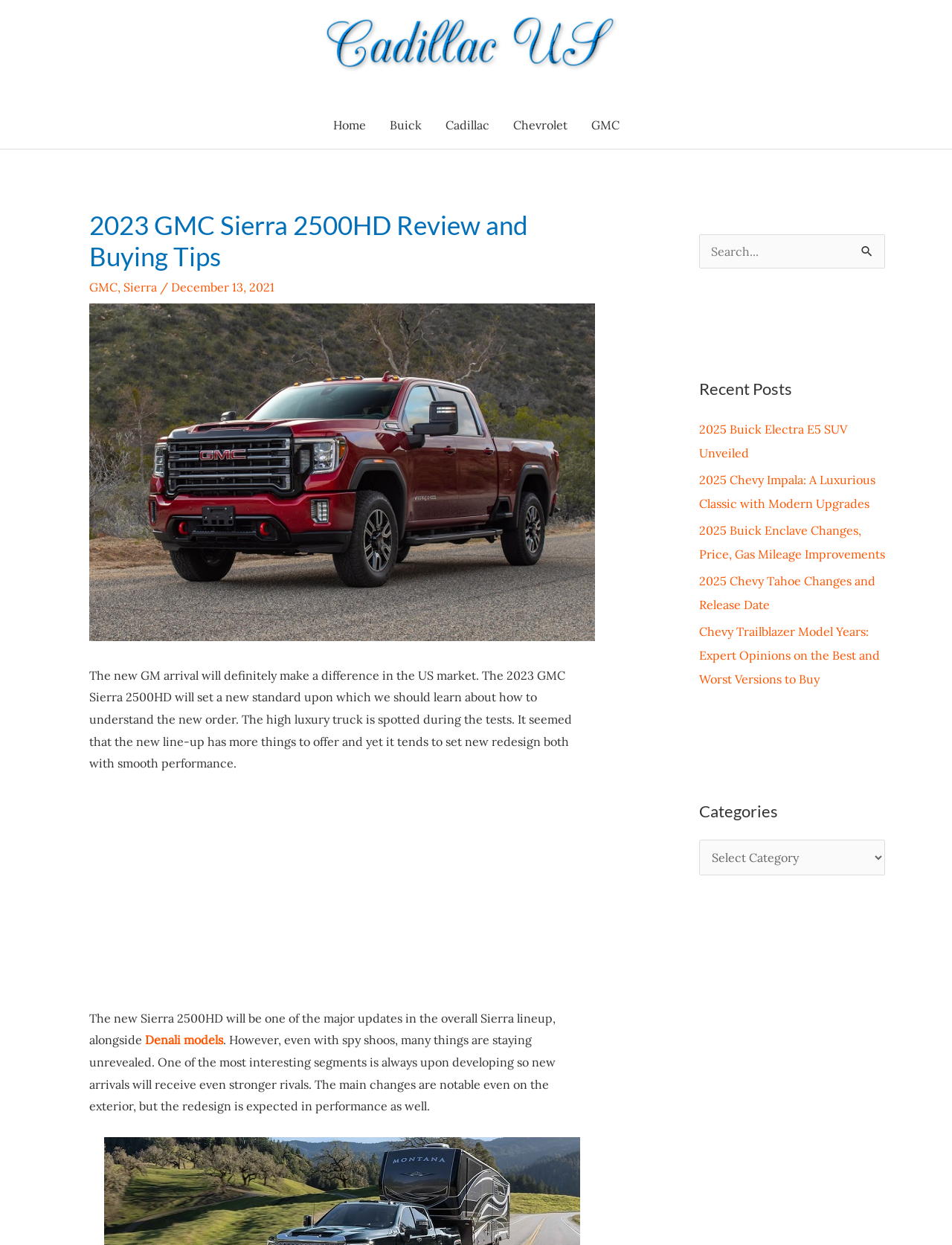Find the primary header on the webpage and provide its text.

2023 GMC Sierra 2500HD Review and Buying Tips